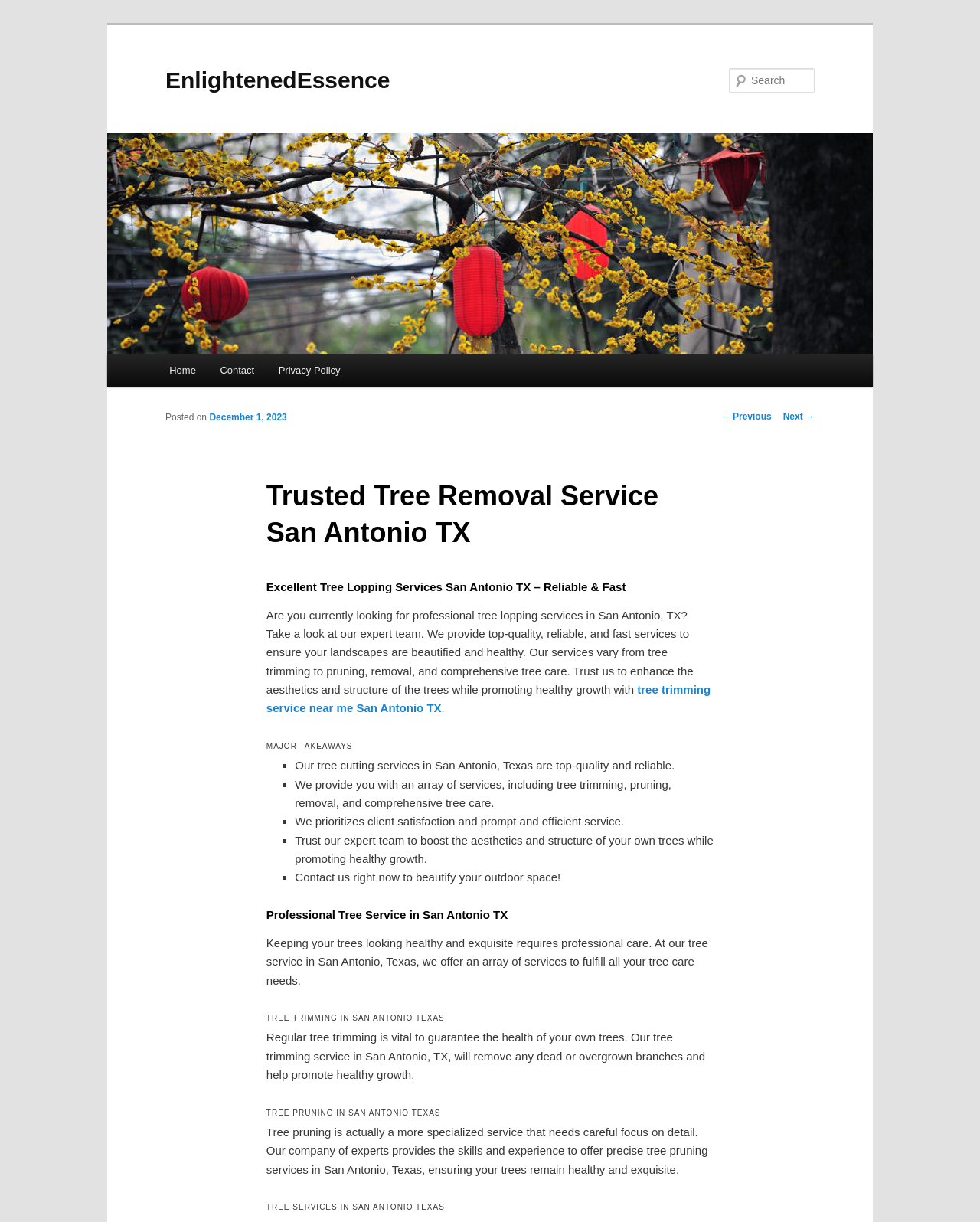Create a detailed summary of all the visual and textual information on the webpage.

This webpage is about EnlightenedEssence, a trusted tree removal service in San Antonio, TX. At the top, there is a link to skip to the primary content. Below that, the company name "EnlightenedEssence" is displayed prominently as a heading and a link. To the right of the company name, there is an image with the same name.

On the top right, there is a search bar with a label "Search" and a textbox to input search queries. Below the search bar, there is a main menu with links to "Home", "Contact", and "Privacy Policy".

The main content of the webpage is divided into sections. The first section has a heading "Trusted Tree Removal Service San Antonio TX" and a subheading "Posted on December 1, 2023". The text in this section describes the company's services, including tree trimming, pruning, removal, and comprehensive tree care.

The next section has a heading "Excellent Tree Lopping Services San Antonio TX – Reliable & Fast" and describes the benefits of the company's services. There is also a link to "tree trimming service near me San Antonio TX" in this section.

The following section has a heading "MAJOR TAKEAWAYS" and lists four key points about the company's services, including their top-quality and reliable services, array of services, prioritization of client satisfaction, and expertise in boosting the aesthetics and structure of trees.

The subsequent sections have headings "Professional Tree Service in San Antonio TX", "TREE TRIMMING IN SAN ANTONIO TEXAS", "TREE PRUNING IN SAN ANTONIO TEXAS", and "TREE SERVICES IN SAN ANTONIO TEXAS", each describing the company's services in detail.